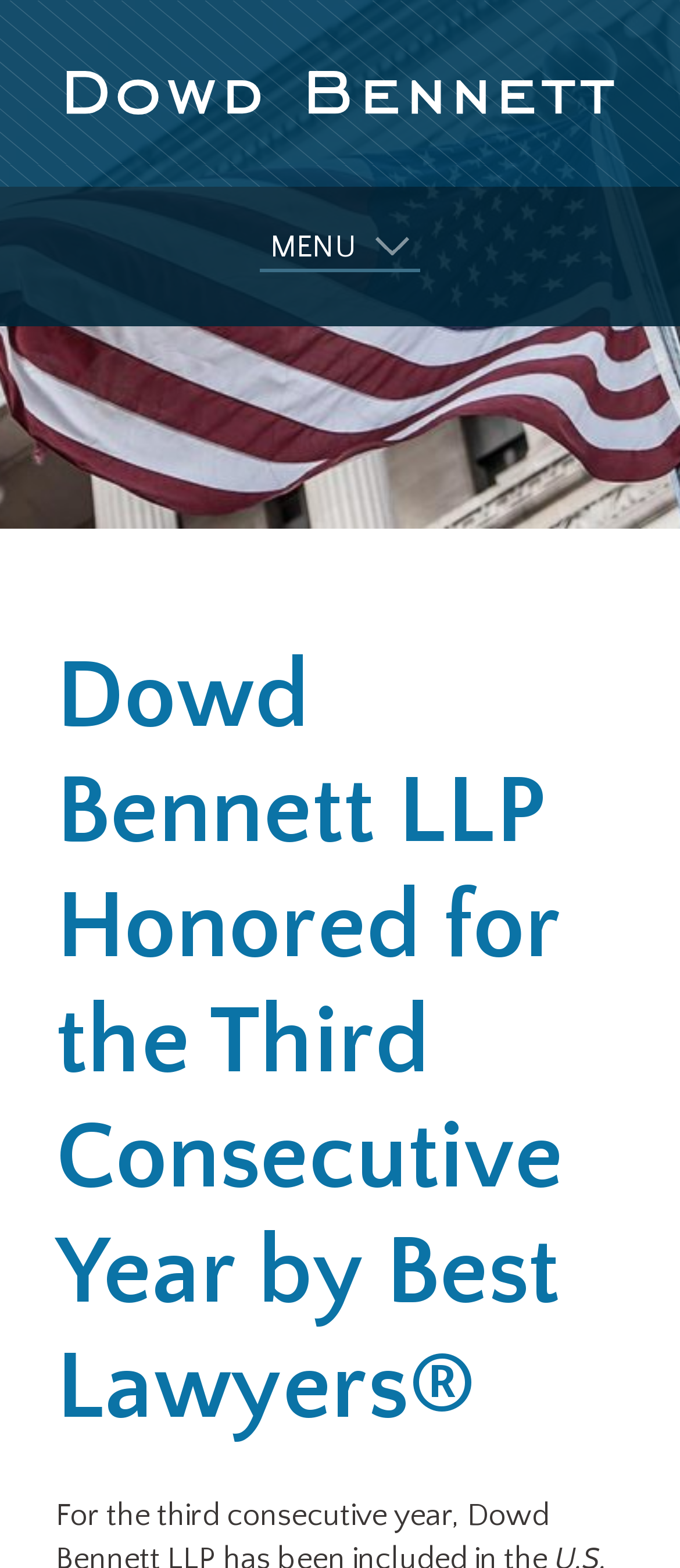Specify the bounding box coordinates of the element's region that should be clicked to achieve the following instruction: "Visit the 'Présentation' page". The bounding box coordinates consist of four float numbers between 0 and 1, in the format [left, top, right, bottom].

None